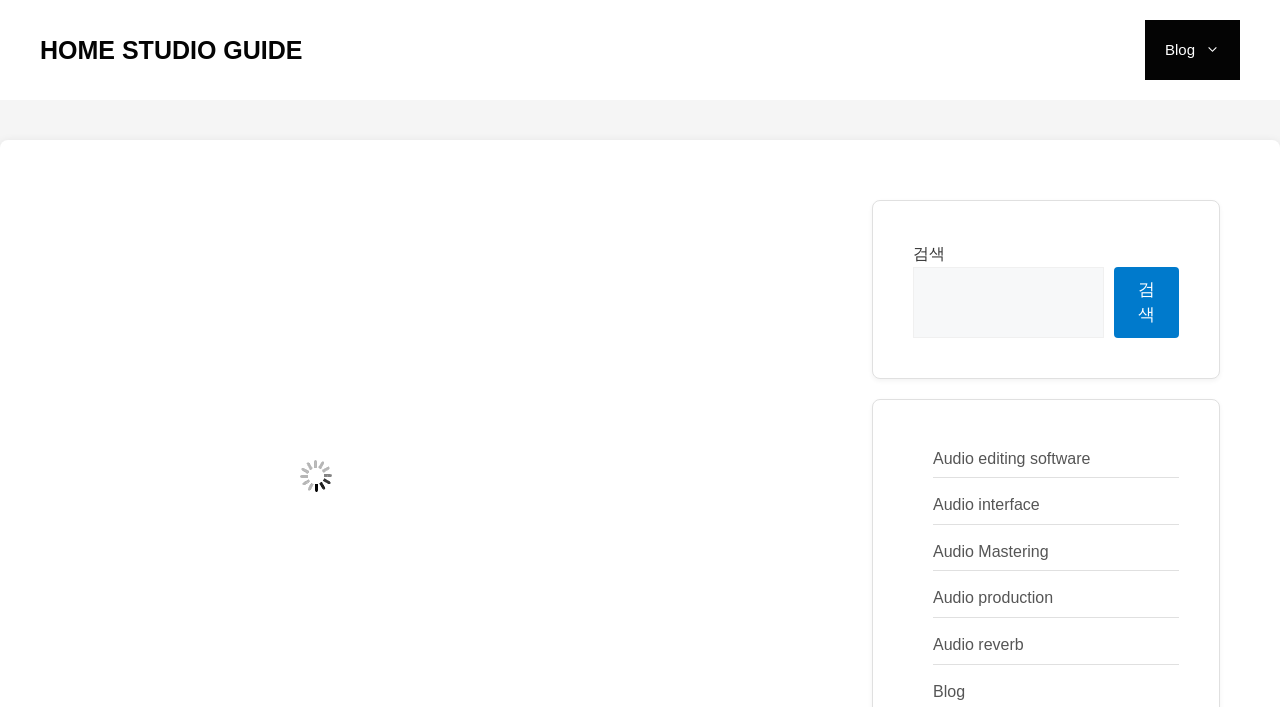Please give a one-word or short phrase response to the following question: 
What is the category of the webpage's content?

Music production